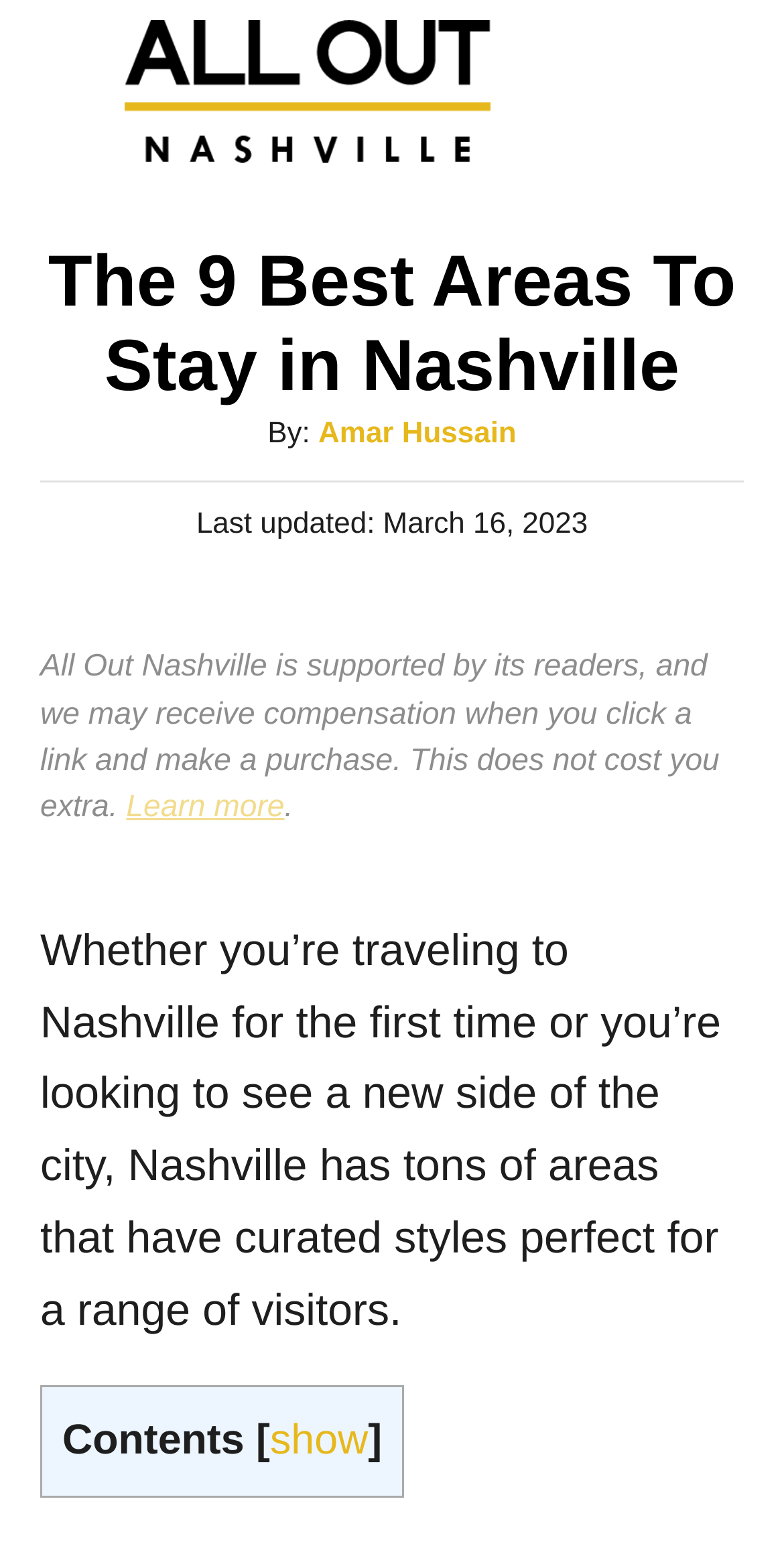How many sections are there in the article?
Based on the image content, provide your answer in one word or a short phrase.

At least 1